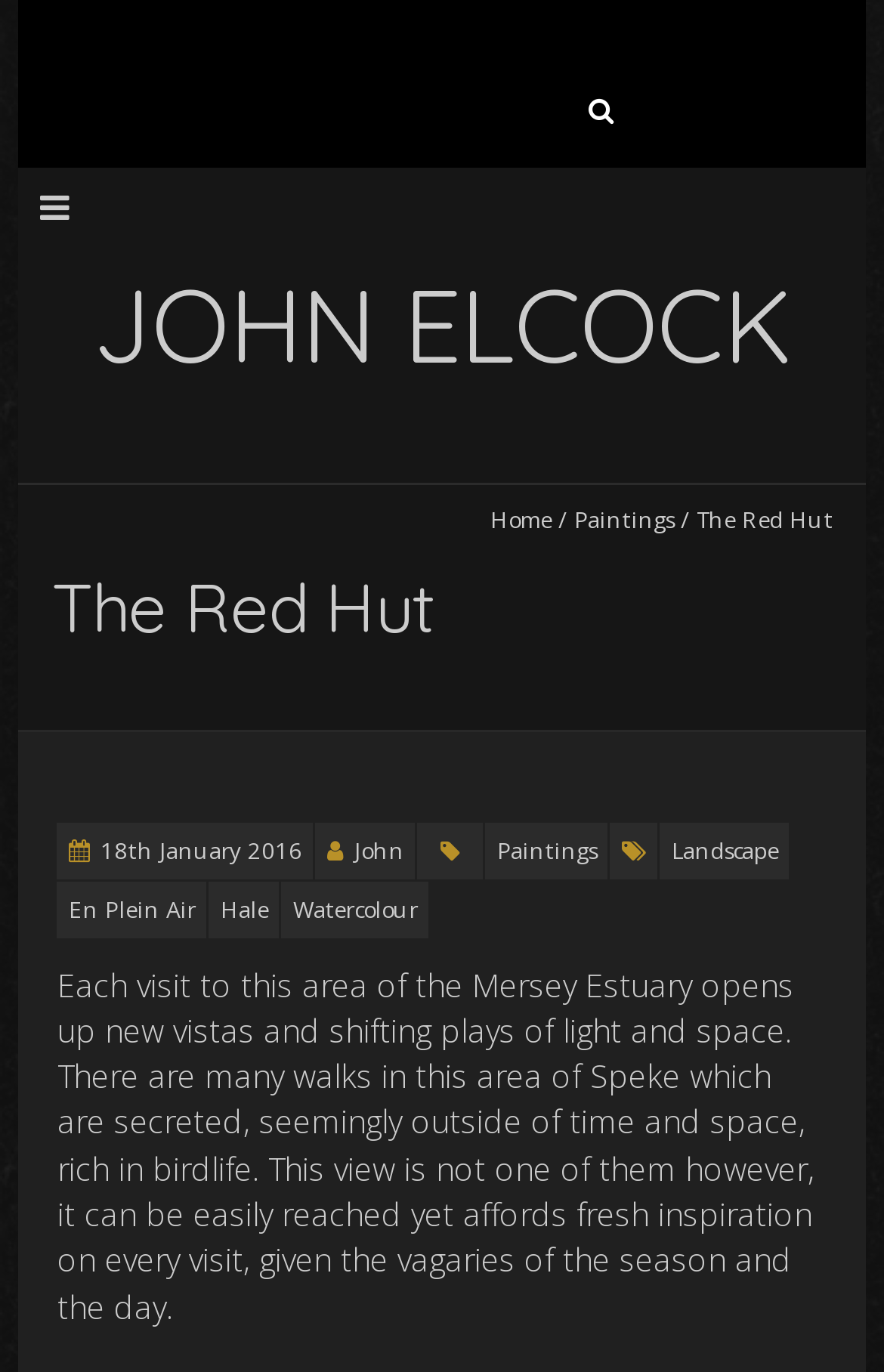What is the name of the hut in the painting?
Please answer the question as detailed as possible.

The name of the hut can be found in the heading 'The Red Hut' which is a prominent title on the webpage, and also in the static text 'The Red Hut, Speke | John Elcock' which is the title of the webpage.